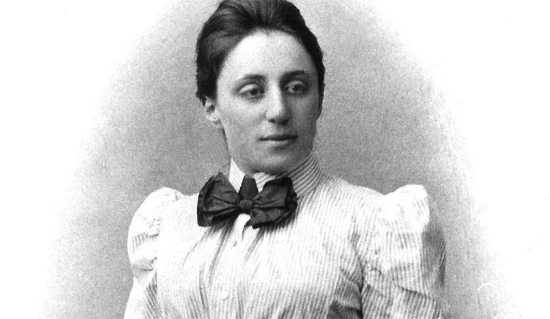Answer the question below in one word or phrase:
Who recognized Emmy Noether's mathematical genius?

Albert Einstein